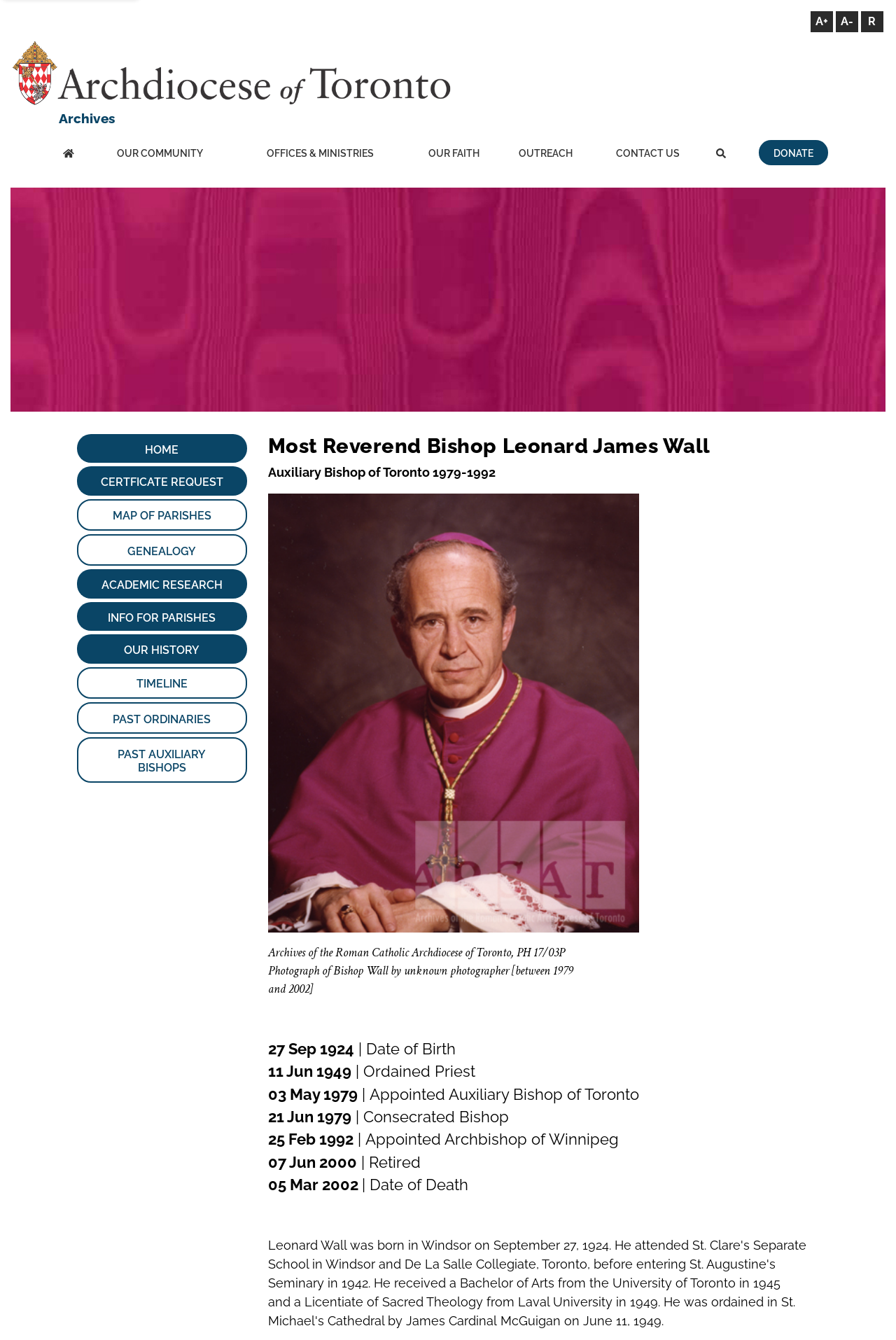What is the name of the bishop?
Provide an in-depth answer to the question, covering all aspects.

I found the answer by looking at the heading element 'Most Reverend Bishop Leonard James Wall' which is located at [0.299, 0.324, 0.914, 0.342] and is a prominent element on the page.